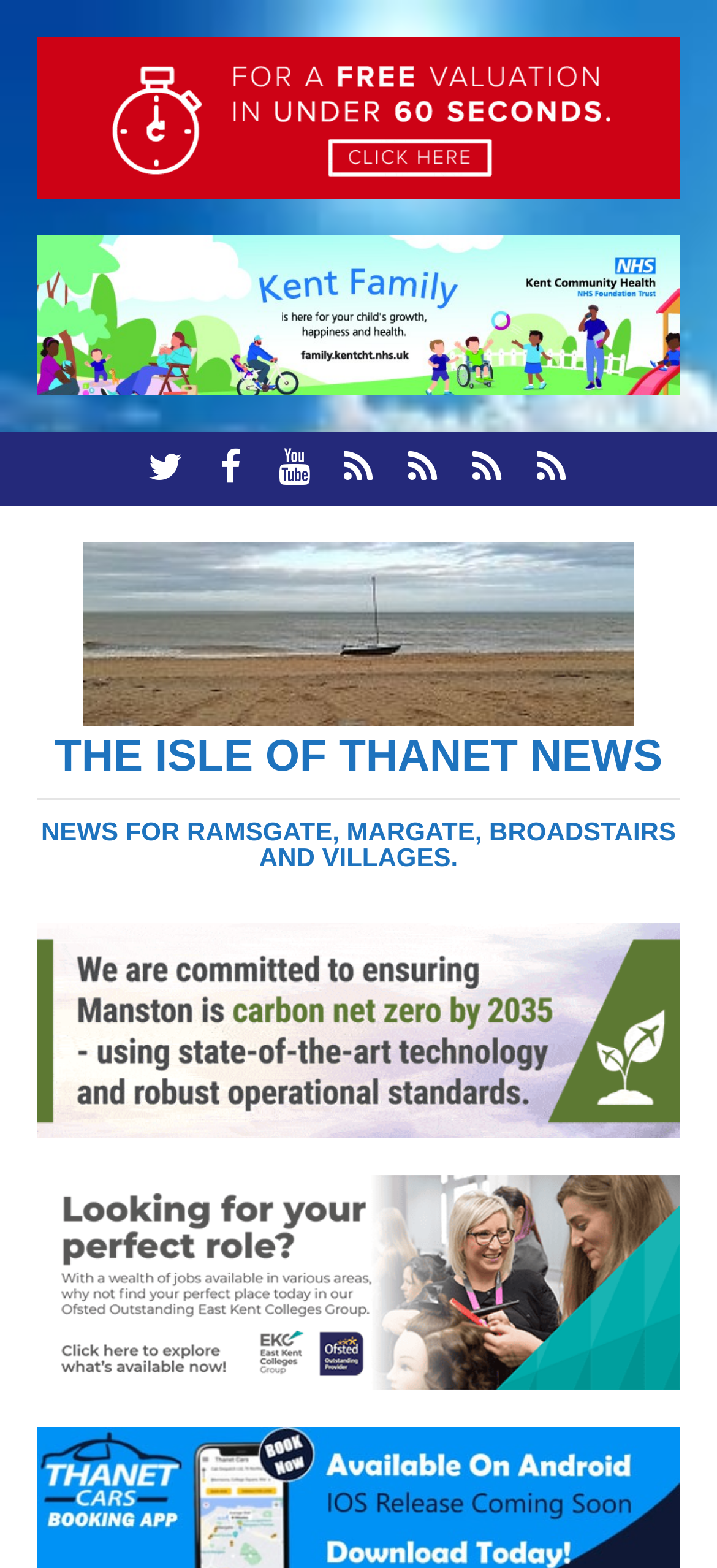Highlight the bounding box coordinates of the element that should be clicked to carry out the following instruction: "Read the news for Ramsgate, Margate, Broadstairs and villages". The coordinates must be given as four float numbers ranging from 0 to 1, i.e., [left, top, right, bottom].

[0.051, 0.52, 0.949, 0.608]